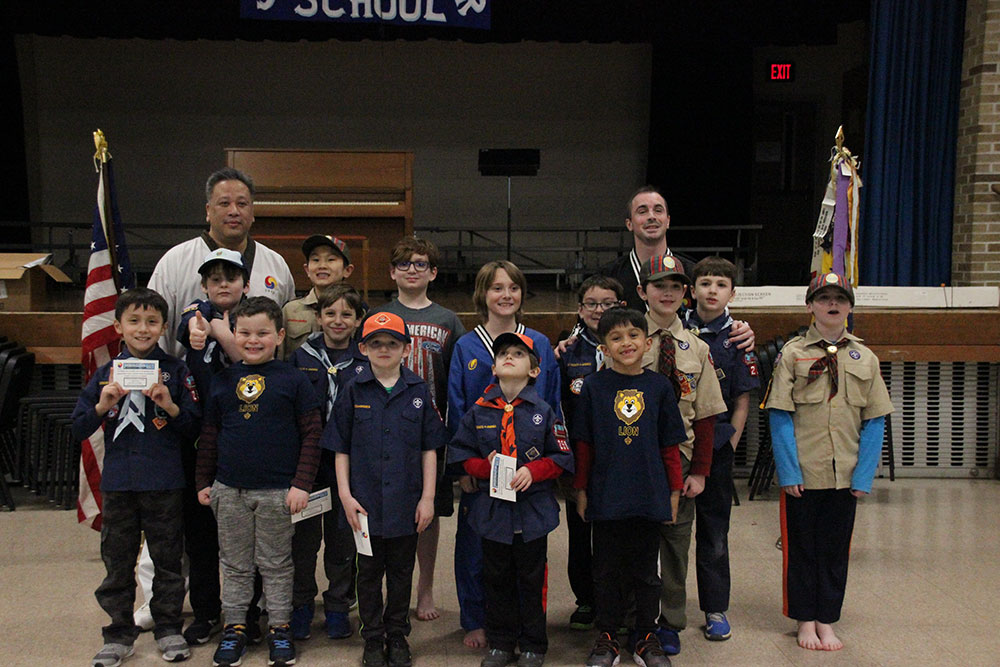What is the significance of the American flag in the background?
Provide a detailed and well-explained answer to the question.

The American flag in the background of the image suggests the patriotic values embodied by the Cub Scouts, as mentioned in the caption. This implies that the organization values and promotes patriotism among its members.